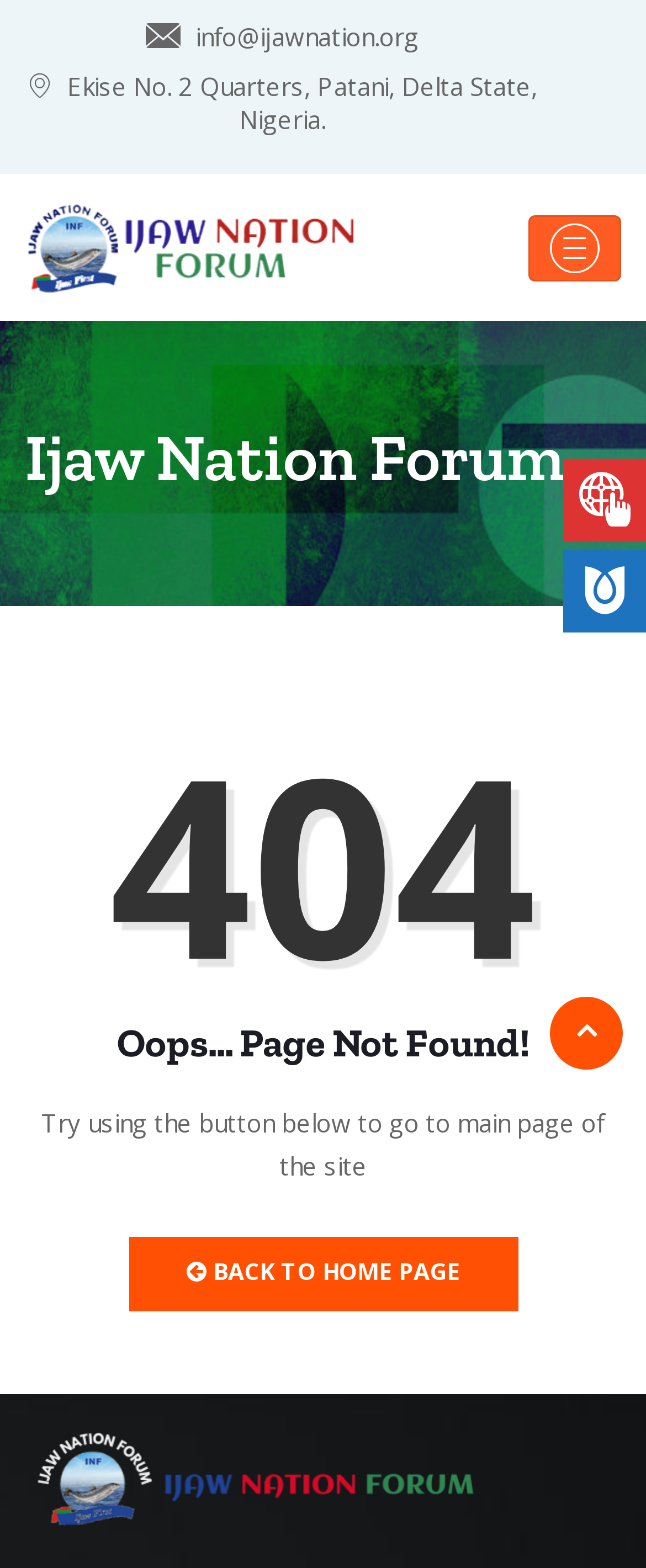How many social media links are there on the page?
Please provide a detailed and comprehensive answer to the question.

I found the social media links by looking at the link elements with the contents '', '', and '' which are located at the bottom right corner of the page.